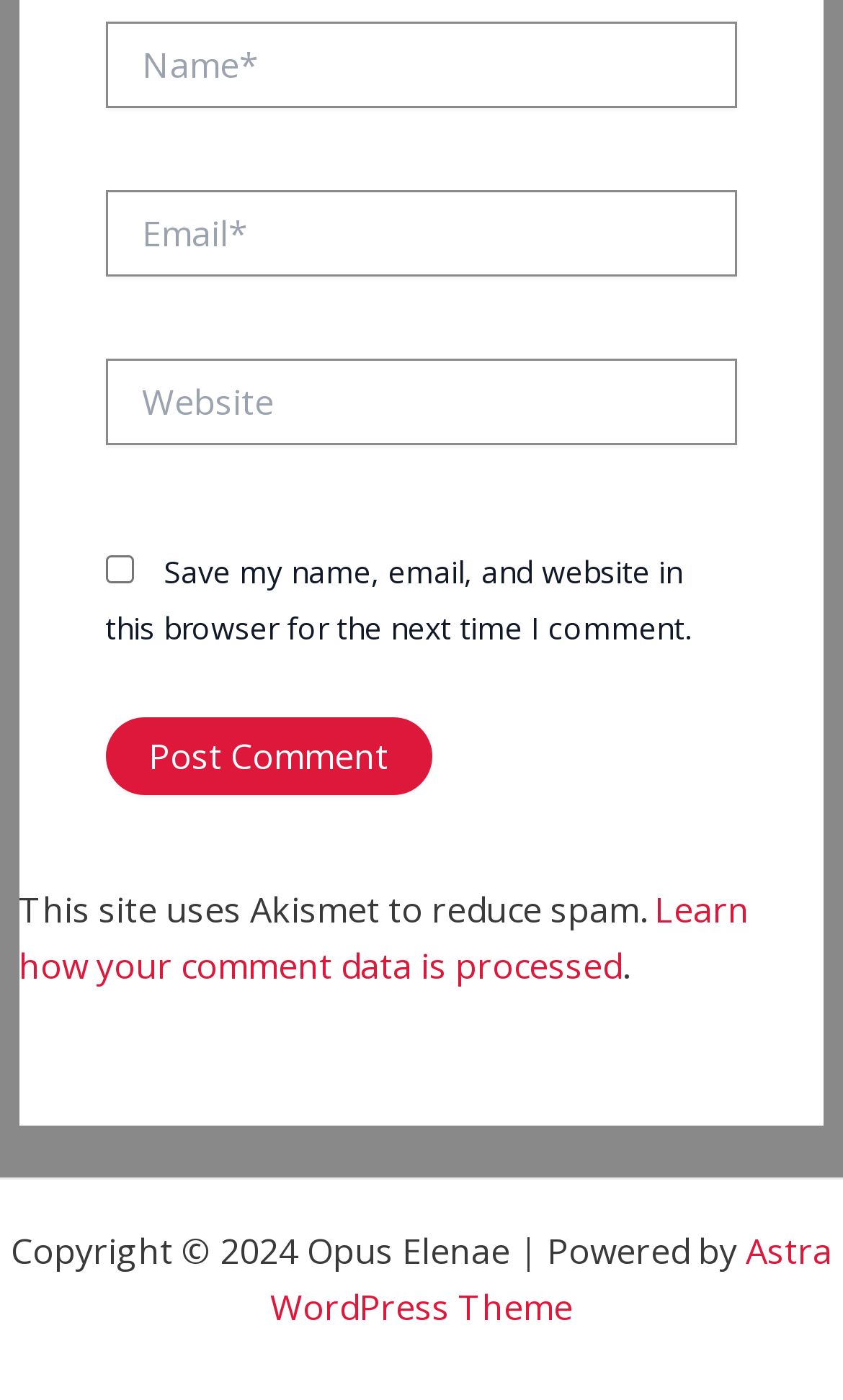Provide your answer in a single word or phrase: 
What is the text of the link that explains how comment data is processed?

Learn how your comment data is processed